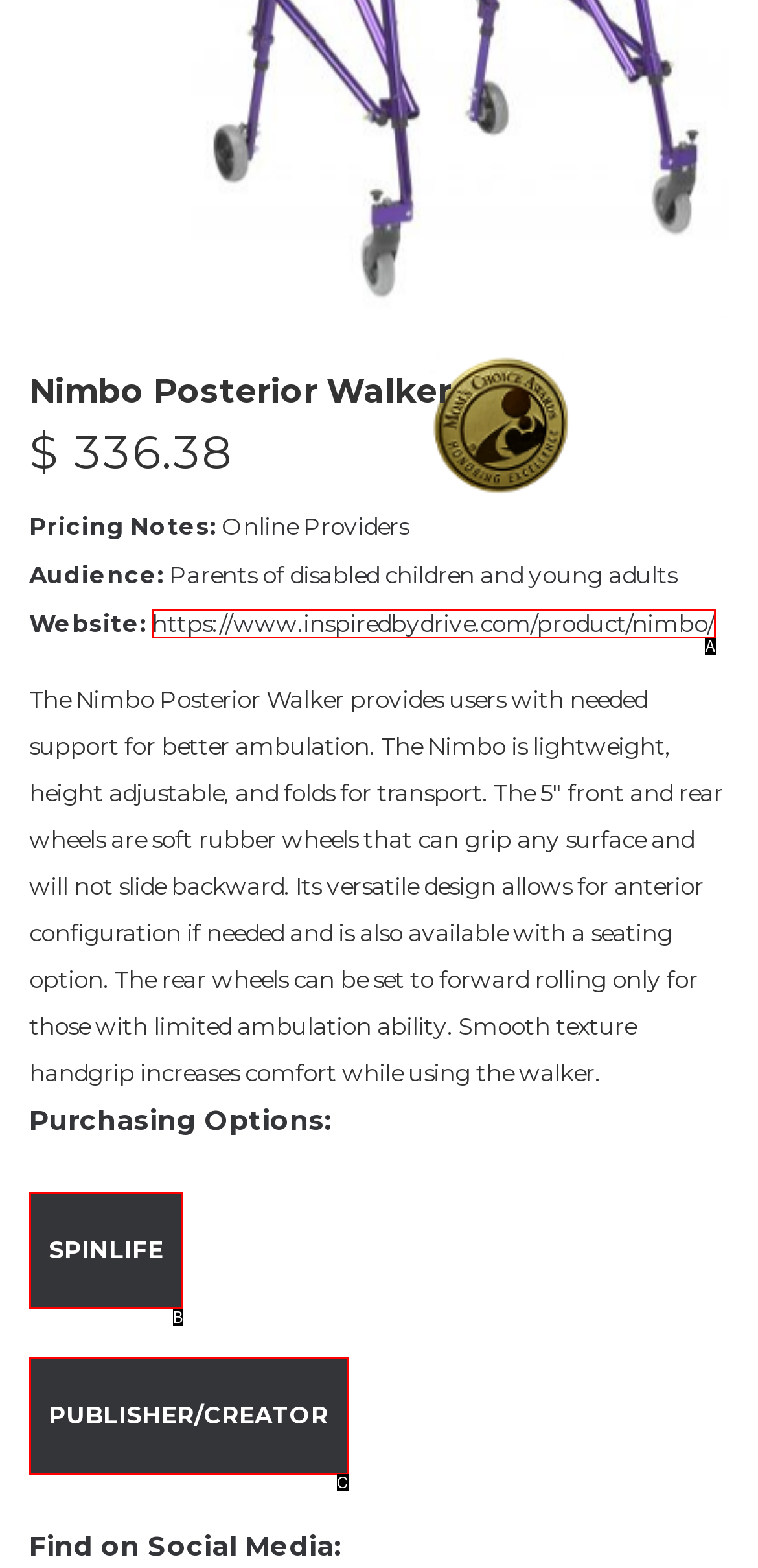Tell me which one HTML element best matches the description: Publisher/Creator
Answer with the option's letter from the given choices directly.

C